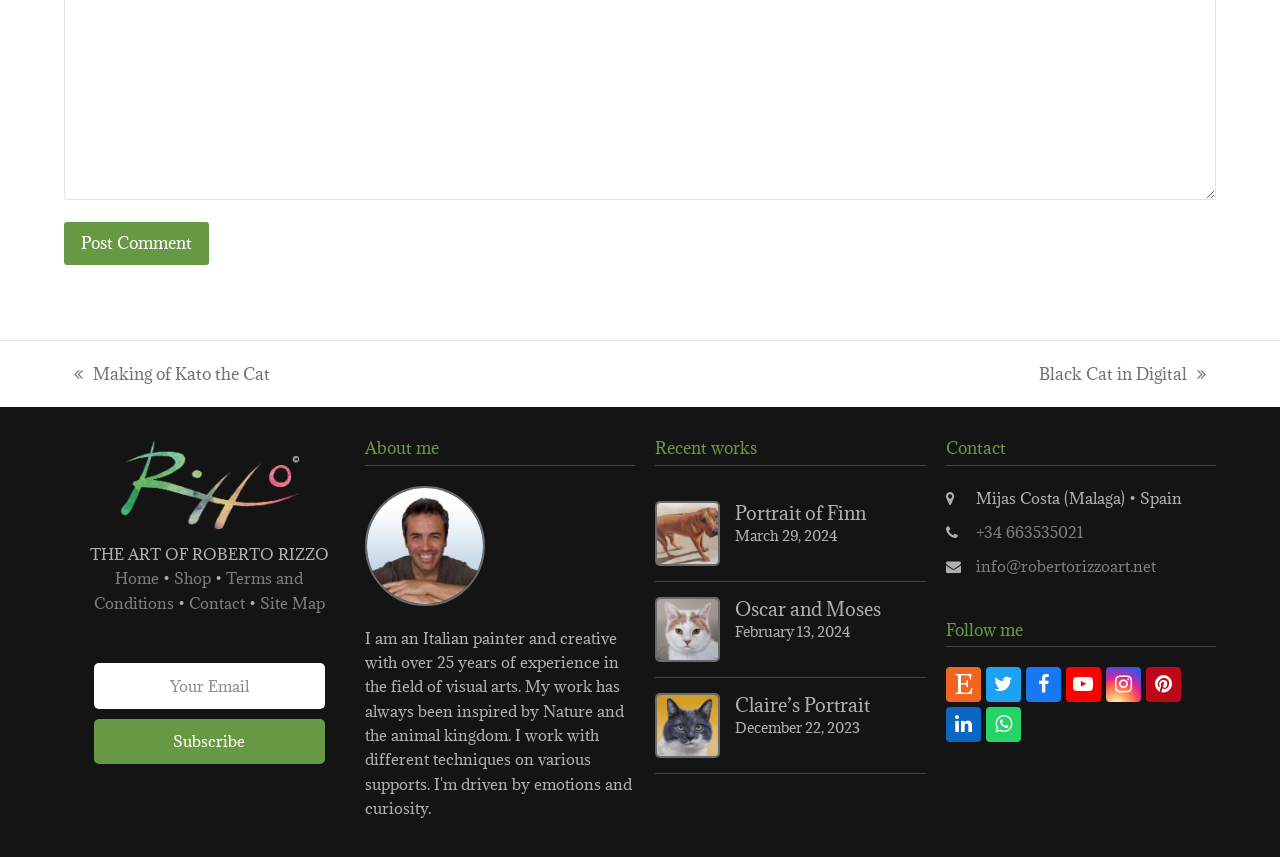How can you contact the artist?
Identify the answer in the screenshot and reply with a single word or phrase.

Phone, email, or social media